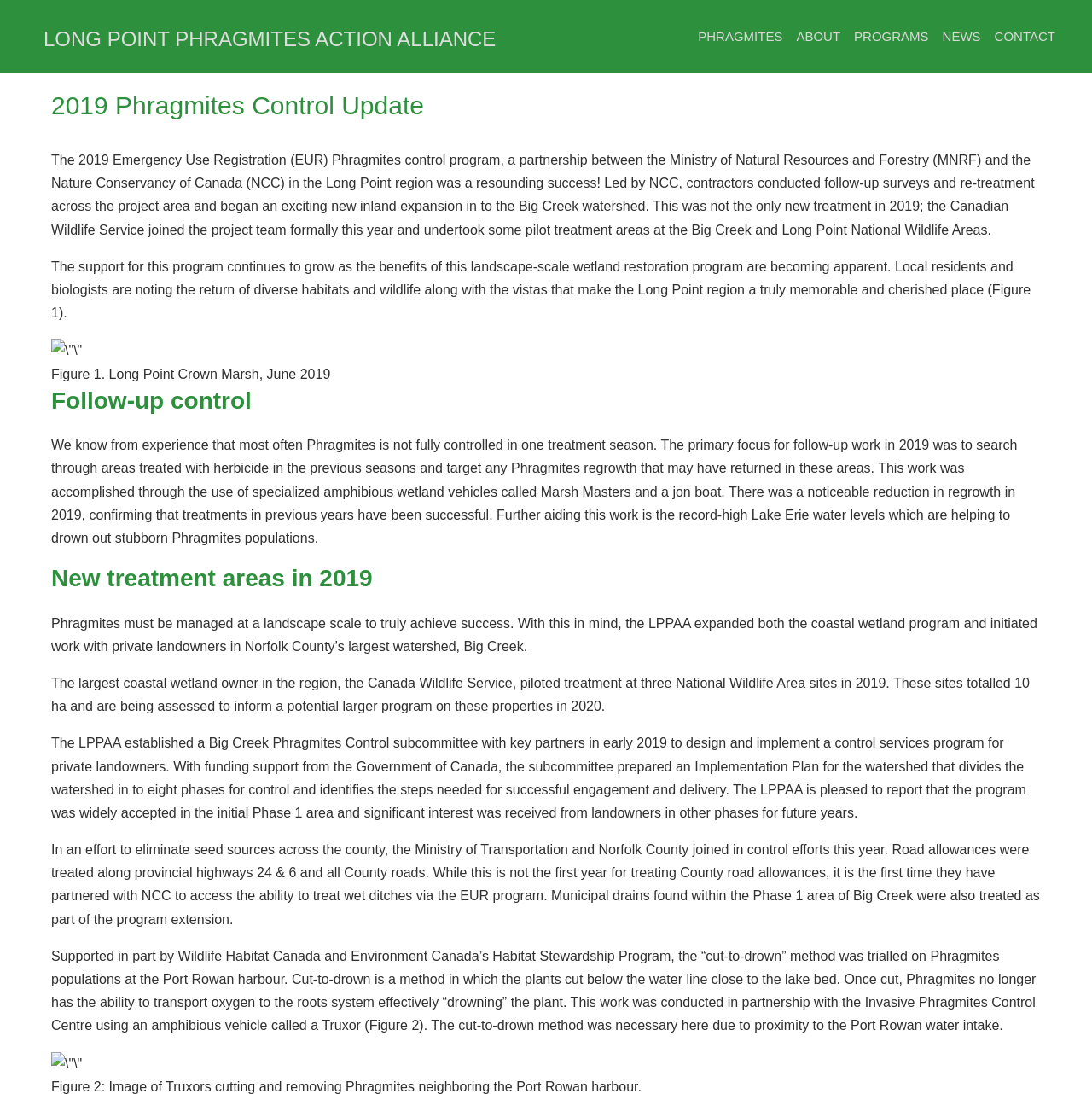What is the name of the method trialled on Phragmites populations at the Port Rowan harbour?
Answer with a single word or phrase by referring to the visual content.

Cut-to-drown method